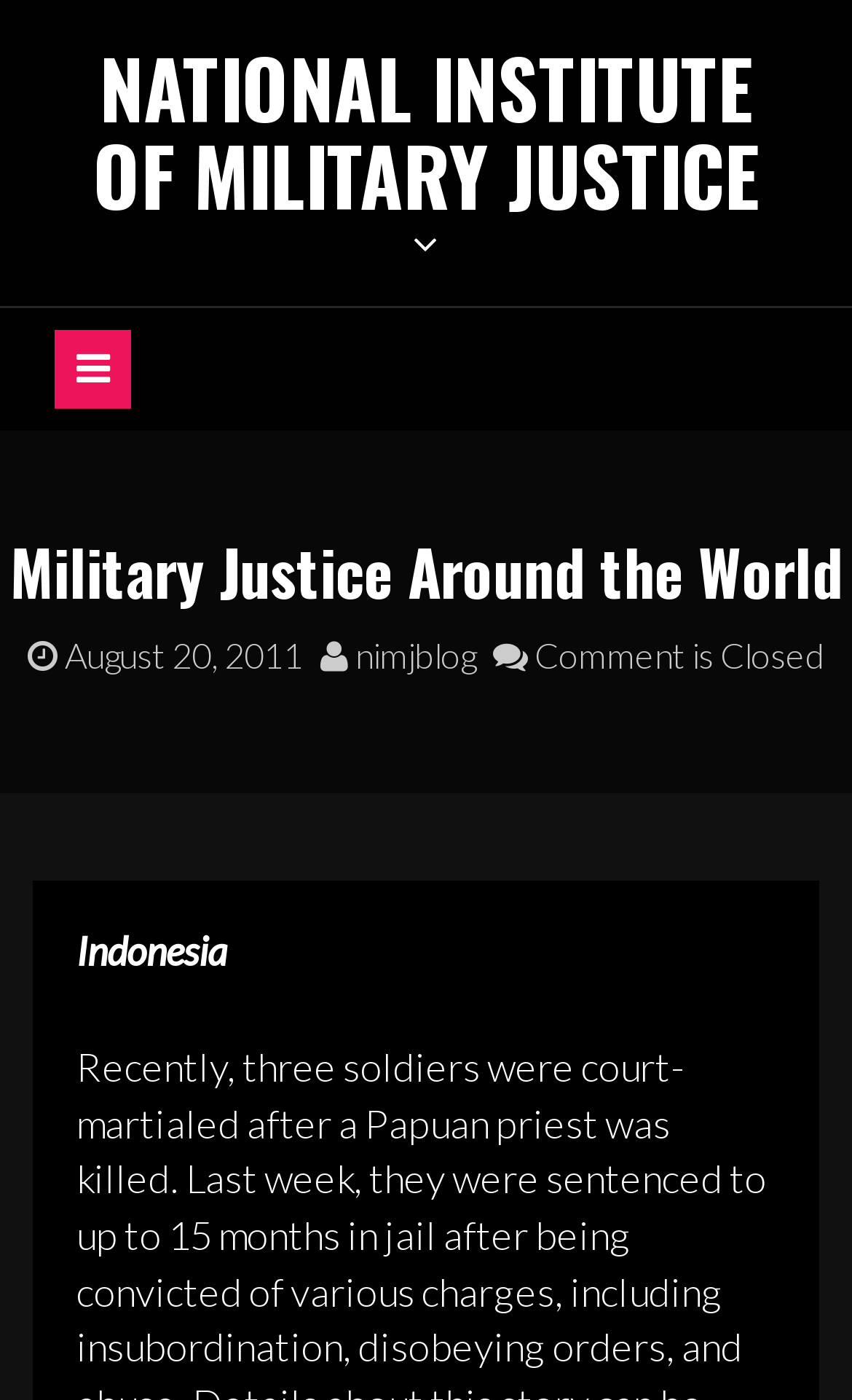Please give a succinct answer to the question in one word or phrase:
Is the comment section open?

No